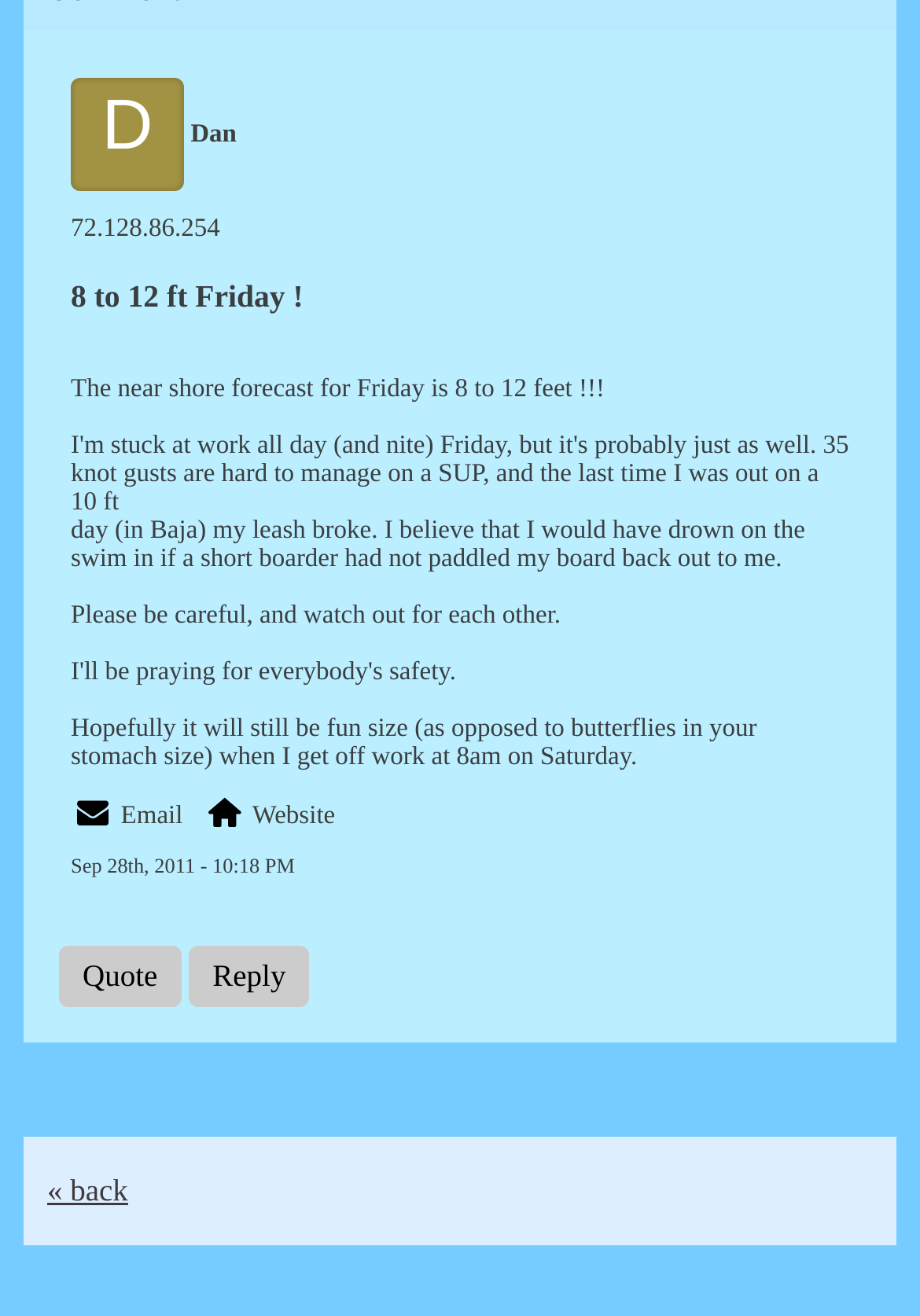Provide the bounding box coordinates for the UI element that is described as: "Reply".

[0.205, 0.719, 0.336, 0.765]